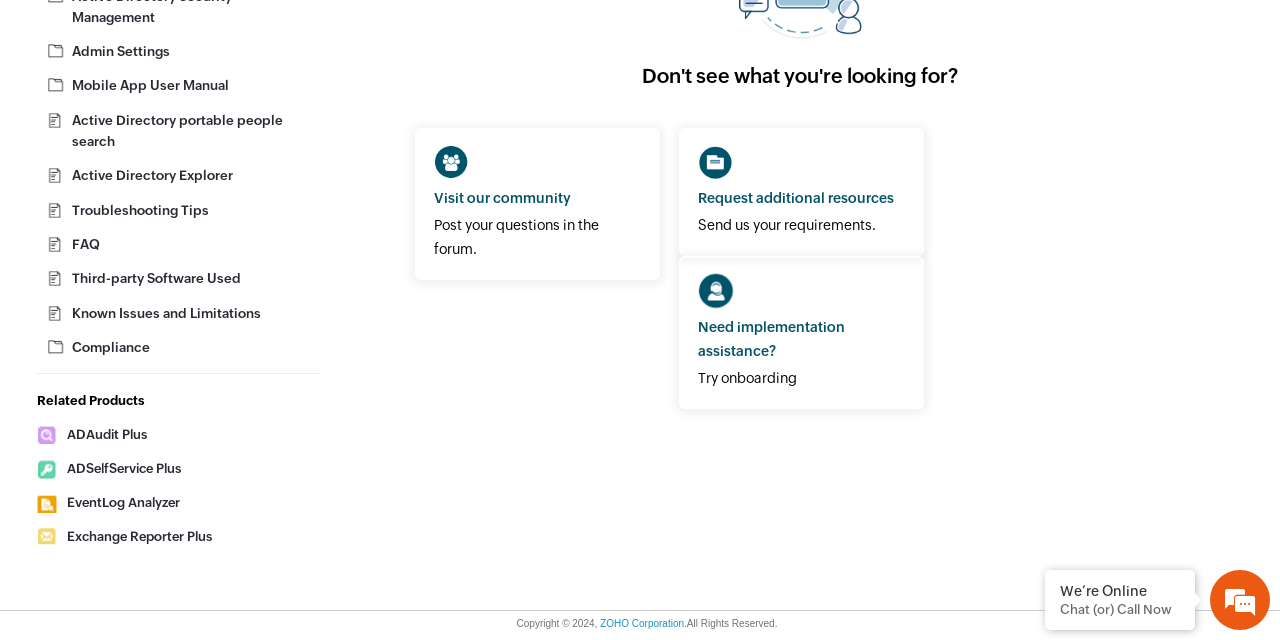From the element description Compliance, predict the bounding box coordinates of the UI element. The coordinates must be specified in the format (top-left x, top-left y, bottom-right x, bottom-right y) and should be within the 0 to 1 range.

[0.029, 0.519, 0.125, 0.568]